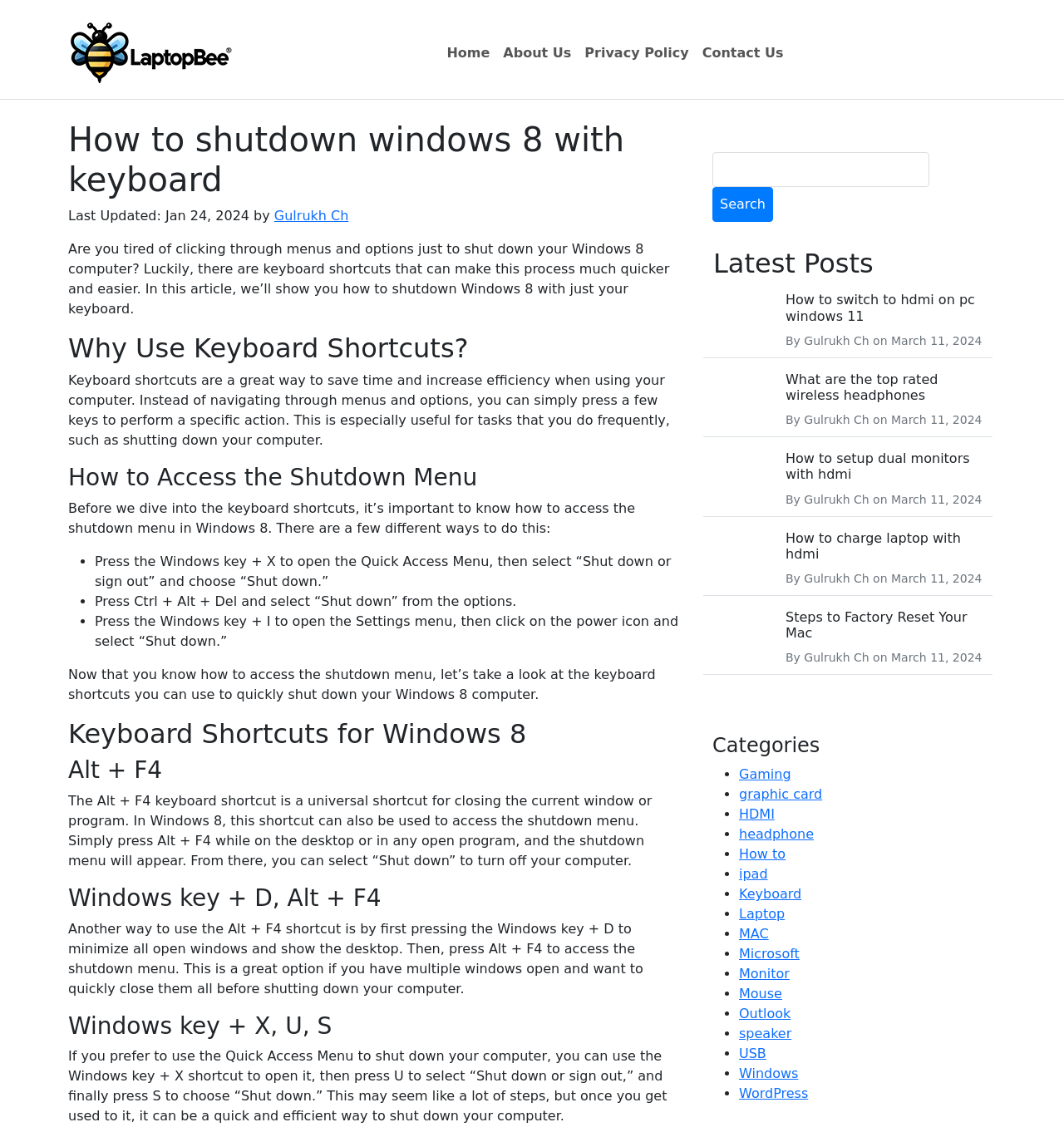What is the purpose of the Windows key + D shortcut?
Please give a detailed answer to the question using the information shown in the image.

According to the article, pressing the Windows key + D minimizes all open windows and shows the desktop, which can be useful before shutting down the computer.